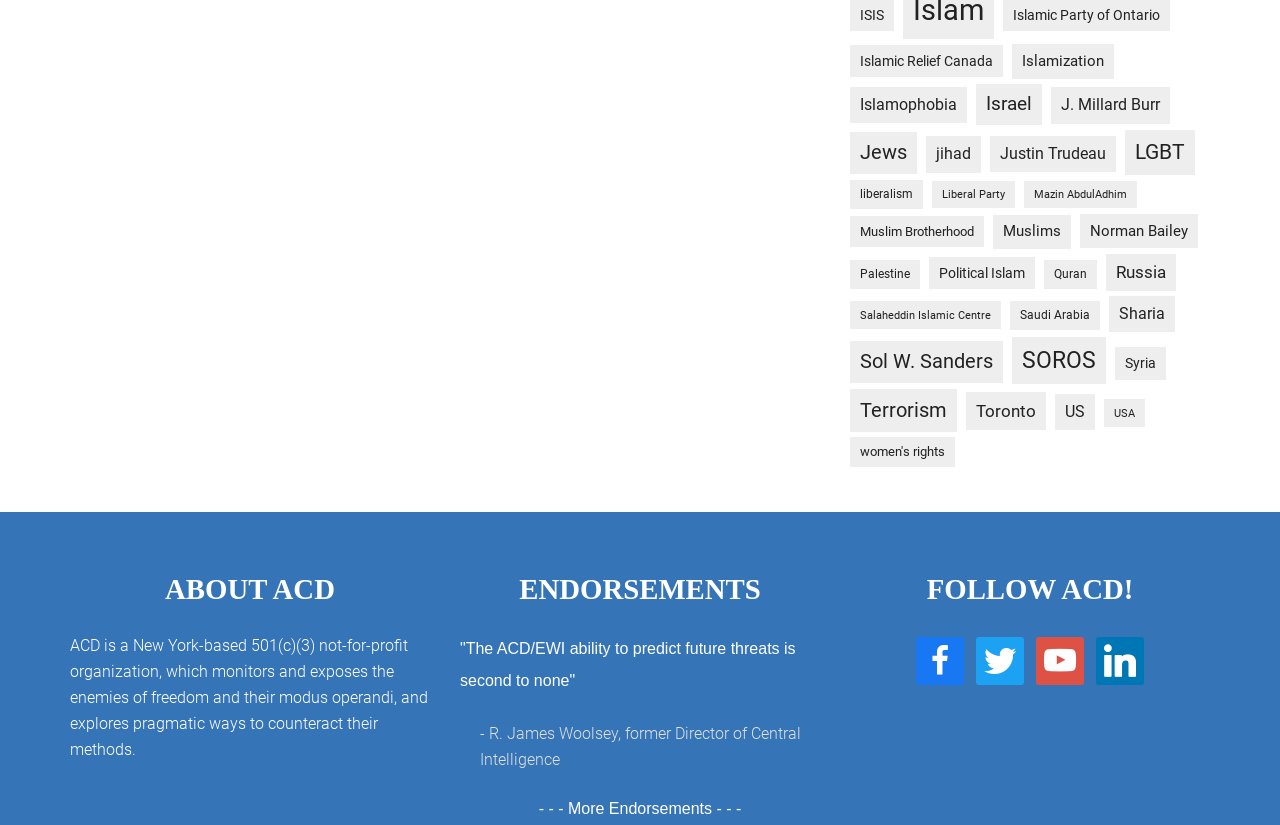Using the provided element description, identify the bounding box coordinates as (top-left x, top-left y, bottom-right x, bottom-right y). Ensure all values are between 0 and 1. Description: Salaheddin Islamic Centre

[0.664, 0.365, 0.782, 0.399]